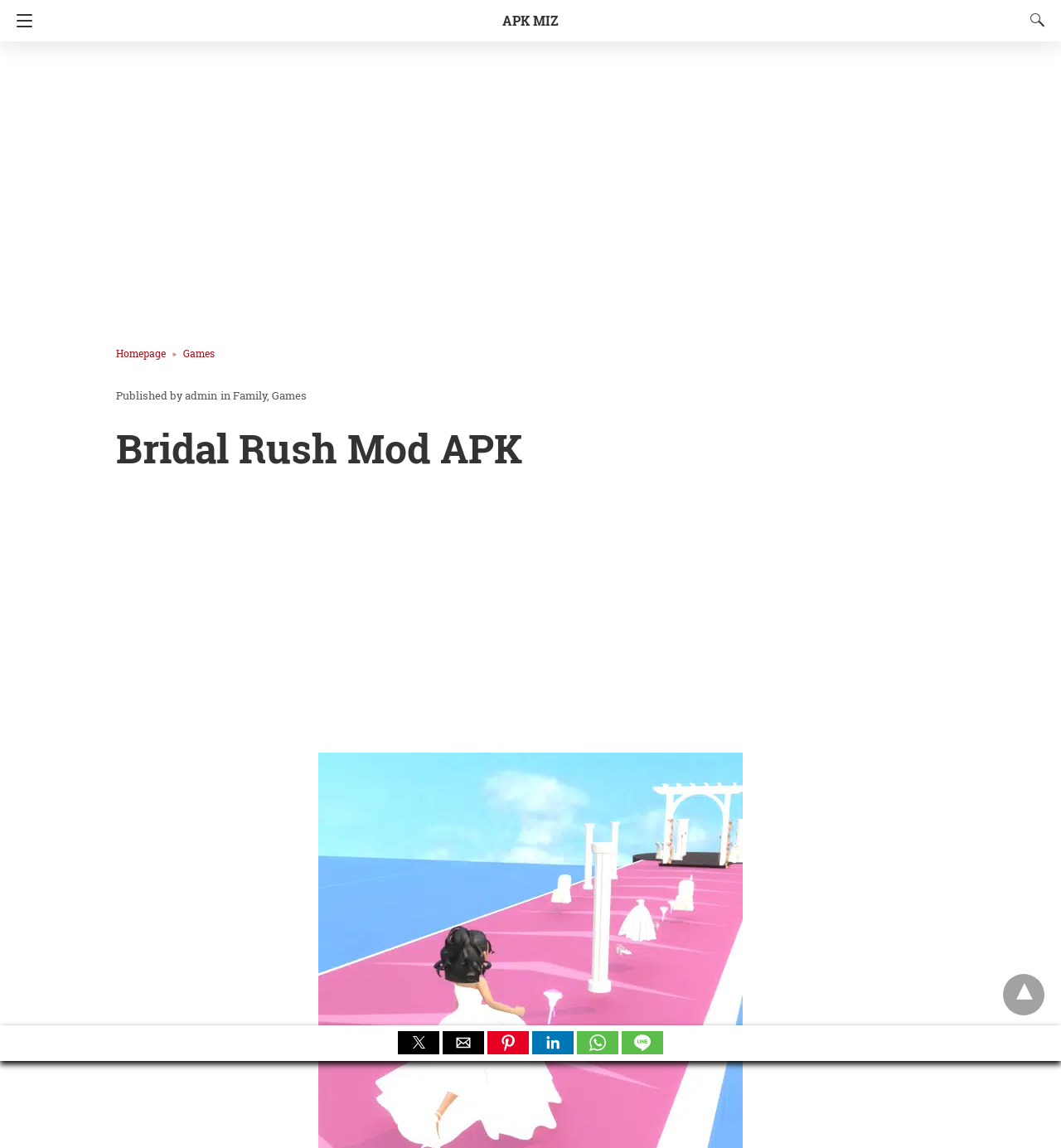Create an in-depth description of the webpage, covering main sections.

The webpage is about Bridal Rush Mod APK, with the title "Bridal Rush Mod APK | APK Miz" at the top. On the top-left corner, there is a navigation button. Next to it, there is a link to "APK MIZ". On the top-right corner, there is a search button.

Below the top navigation bar, there is a large advertisement region that spans most of the width of the page. Within this region, there are several links, including "Homepage ►", "Games", "Family", and "Games" again. There are also two static text elements, "admin" and "in". 

Above the advertisement region, there is a header section with a heading that reads "Bridal Rush Mod APK". Below the advertisement region, there is another advertisement region that spans a similar width.

At the bottom of the page, there are several social media buttons, including Twitter, email, Pinterest, LinkedIn, WhatsApp, and Line. Each of these buttons has an accompanying image. On the bottom-right corner, there is a link with a downward arrow symbol "▾".